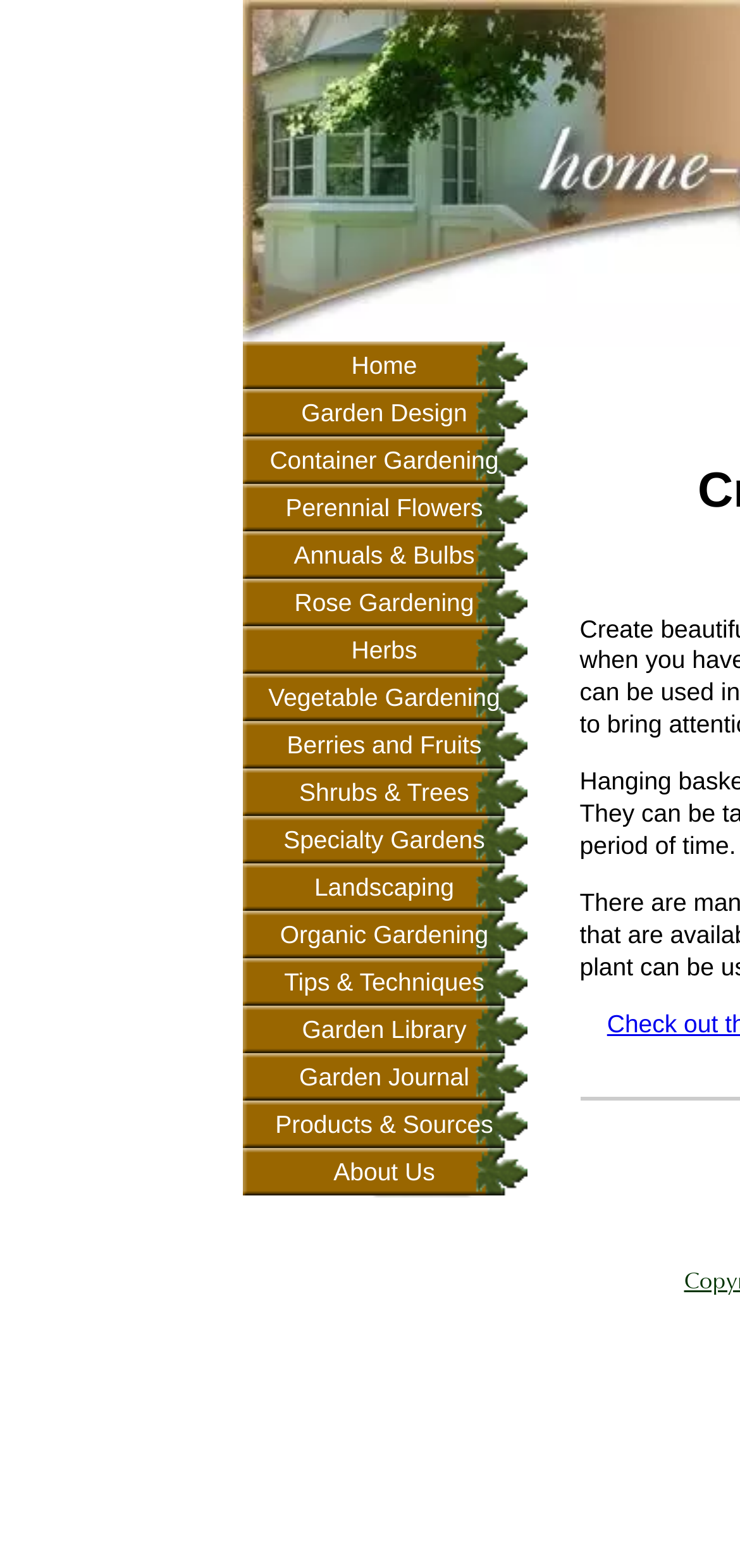What is the vertical position of the 'Container Gardening' link?
Using the screenshot, give a one-word or short phrase answer.

Above 'Perennial Flowers'